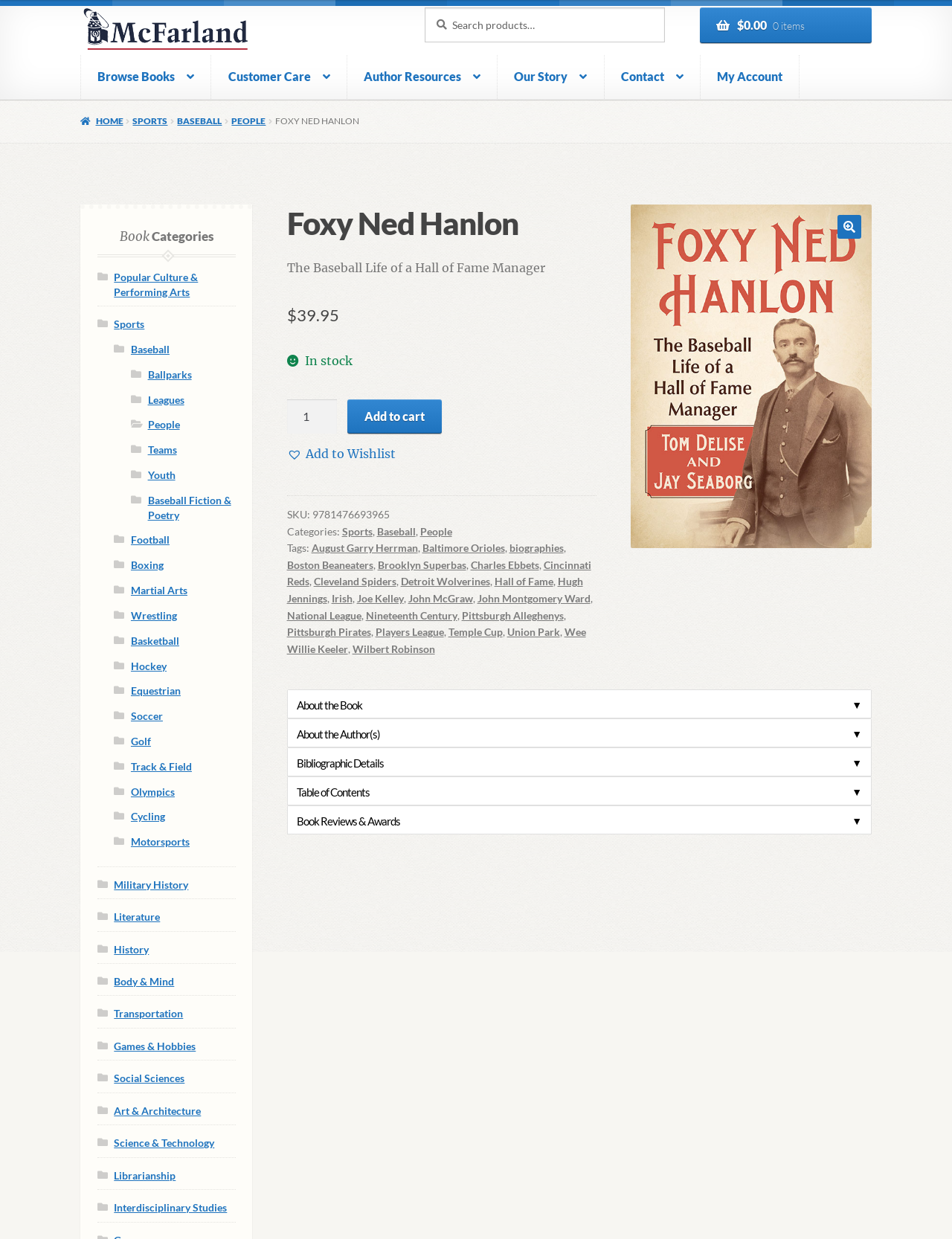Could you highlight the region that needs to be clicked to execute the instruction: "Search for a book"?

[0.446, 0.006, 0.699, 0.034]